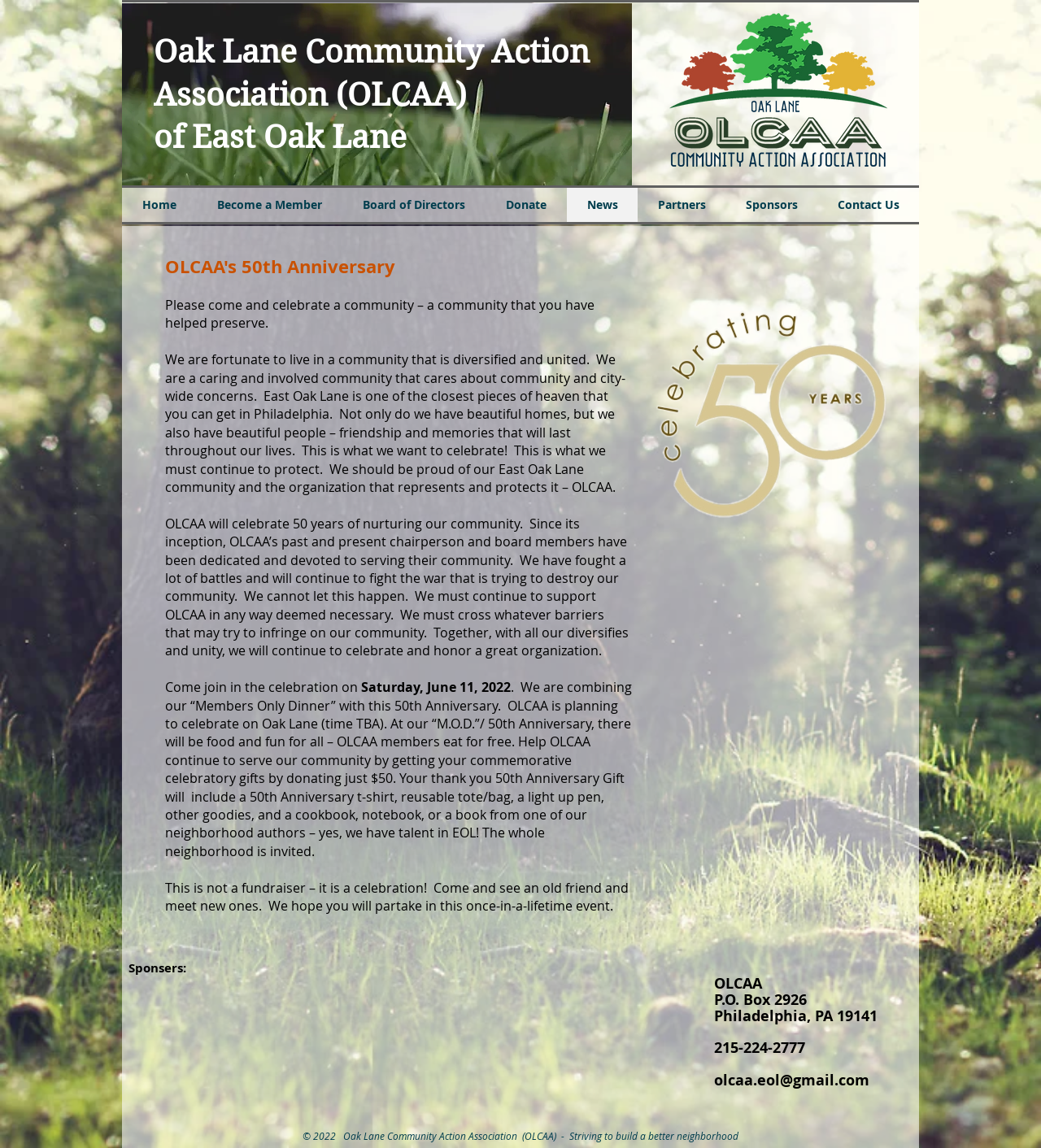What is the date of the 50th anniversary celebration?
Use the information from the screenshot to give a comprehensive response to the question.

The date of the celebration is mentioned in the text as Saturday, June 11, 2022, which is when the community will come together to celebrate the 50th anniversary of OLCAA.